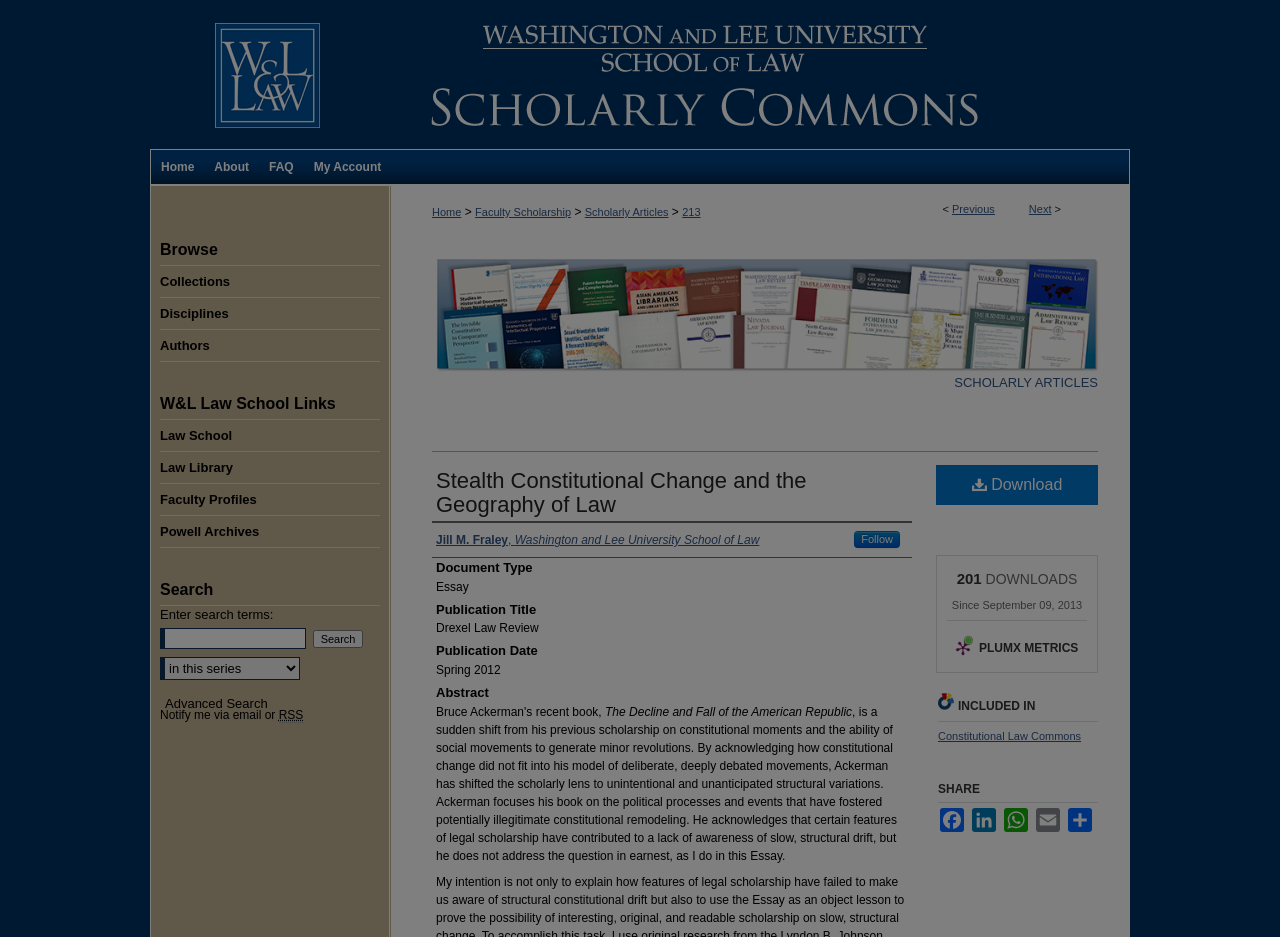Construct a thorough caption encompassing all aspects of the webpage.

This webpage is a scholarly article page from the Washington and Lee University School of Law Scholarly Commons. At the top, there is a menu link and a university logo image. Below the logo, there is a heading that reads "Washington and Lee University School of Law Scholarly Commons". 

On the left side, there is a navigation menu with links to "Home", "About", "FAQ", and "My Account". Below the navigation menu, there is a breadcrumb navigation with links to "Home", "Faculty Scholarship", "Scholarly Articles", and "213". 

The main content of the page is an article titled "Stealth Constitutional Change and the Geography of Law" by Jill M. Fraley. The article has a heading, followed by a description of the authors, document type, publication title, publication date, and abstract. The abstract discusses Bruce Ackerman's book, "The Decline and Fall of the American Republic", and how it shifts the focus of constitutional change from deliberate, deeply debated movements to unintentional and unanticipated structural variations.

Below the abstract, there are links to download the article and view its metrics. There is also information about the number of downloads since September 09, 2013. The article is included in the Constitutional Law Commons and can be shared on various social media platforms.

On the right side, there is a complementary section with links to browse collections, disciplines, authors, and W&L Law School links. There is also a search function with a text box and a button to search for specific terms.